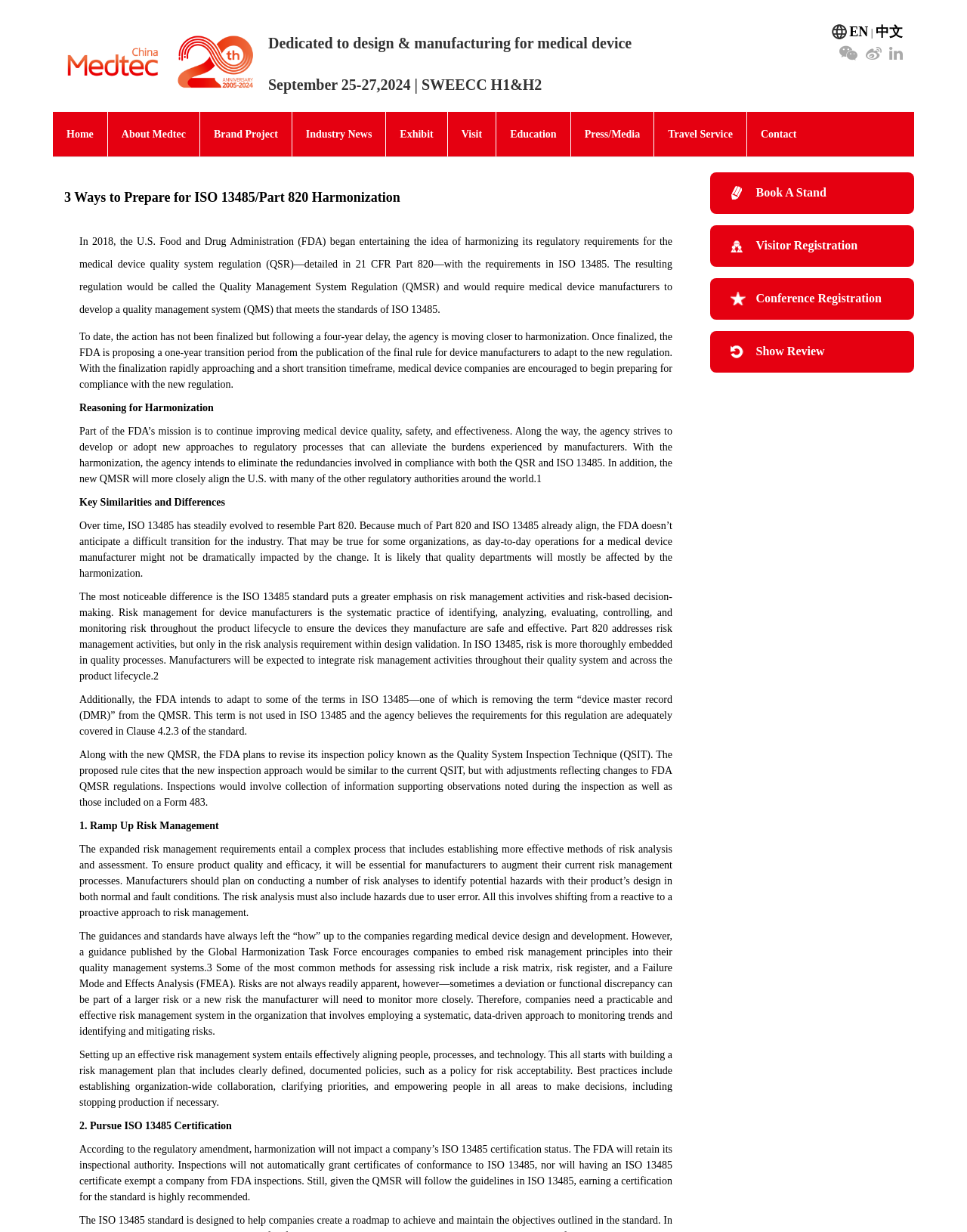Find the bounding box coordinates for the area you need to click to carry out the instruction: "Click the 'EN' language link". The coordinates should be four float numbers between 0 and 1, indicated as [left, top, right, bottom].

[0.878, 0.02, 0.898, 0.032]